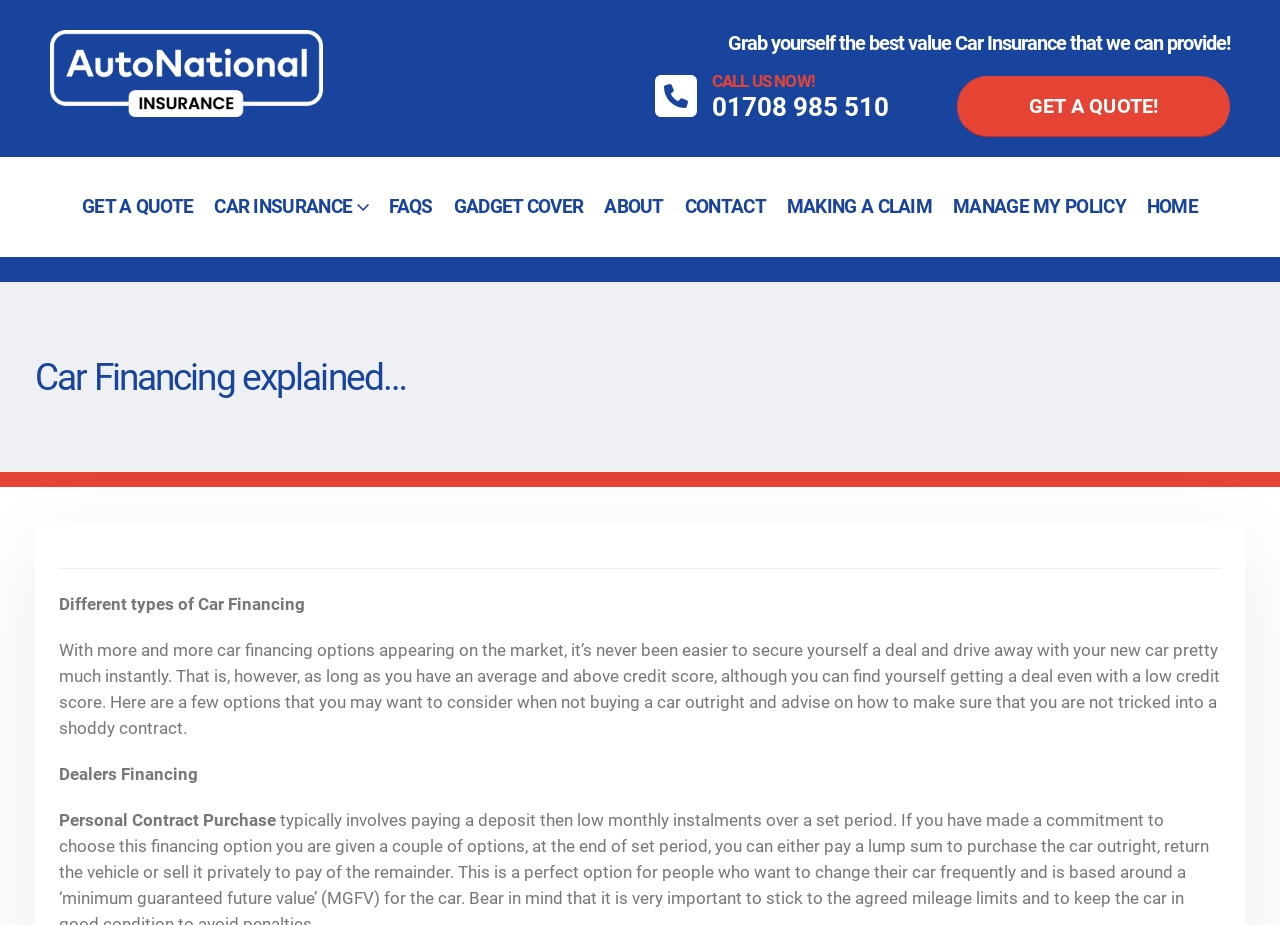Identify the bounding box coordinates of the clickable section necessary to follow the following instruction: "Click on 'CALL US NOW! 01708 985 510' button". The coordinates should be presented as four float numbers from 0 to 1, i.e., [left, top, right, bottom].

[0.512, 0.077, 0.725, 0.13]